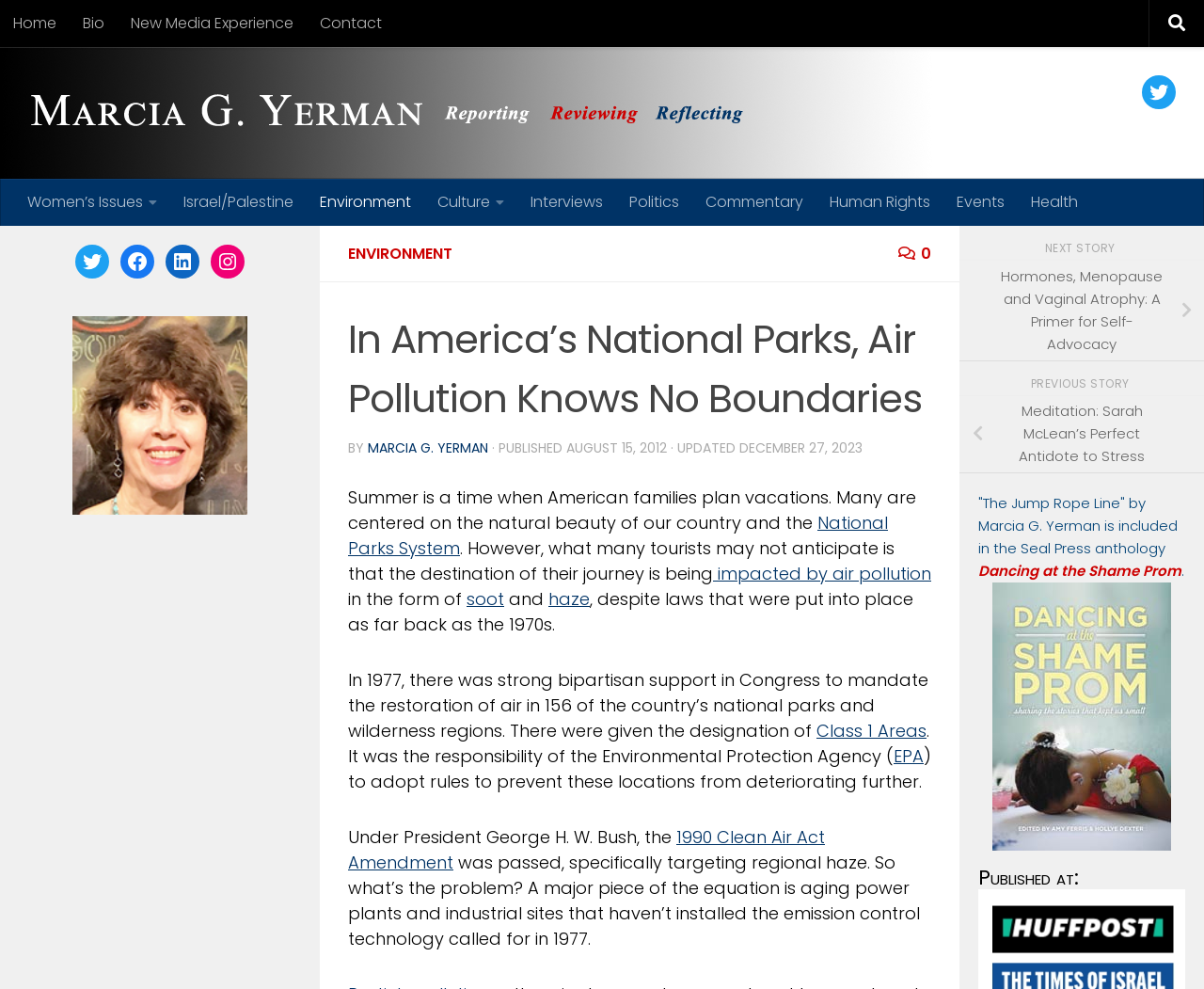Answer the question briefly using a single word or phrase: 
What is the name of the act mentioned in the article?

1990 Clean Air Act Amendment